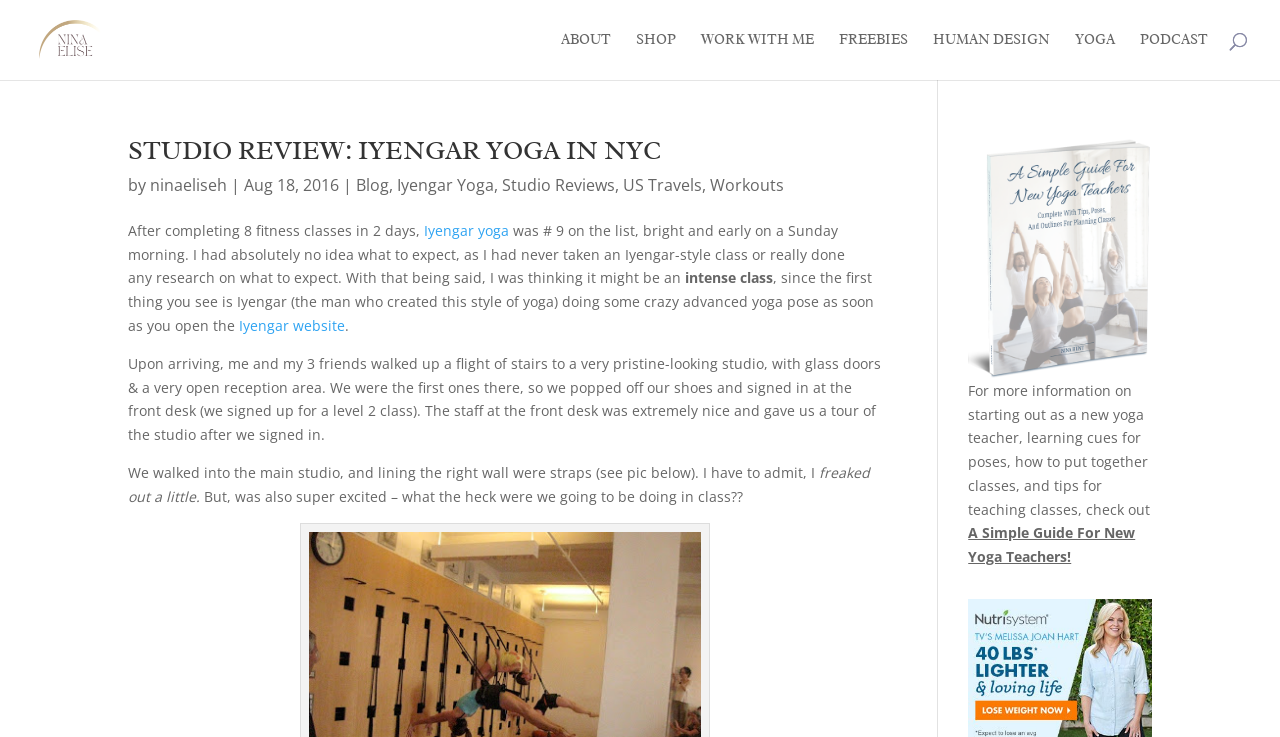Answer the question using only one word or a concise phrase: What type of yoga is being reviewed in the blog post?

Iyengar Yoga